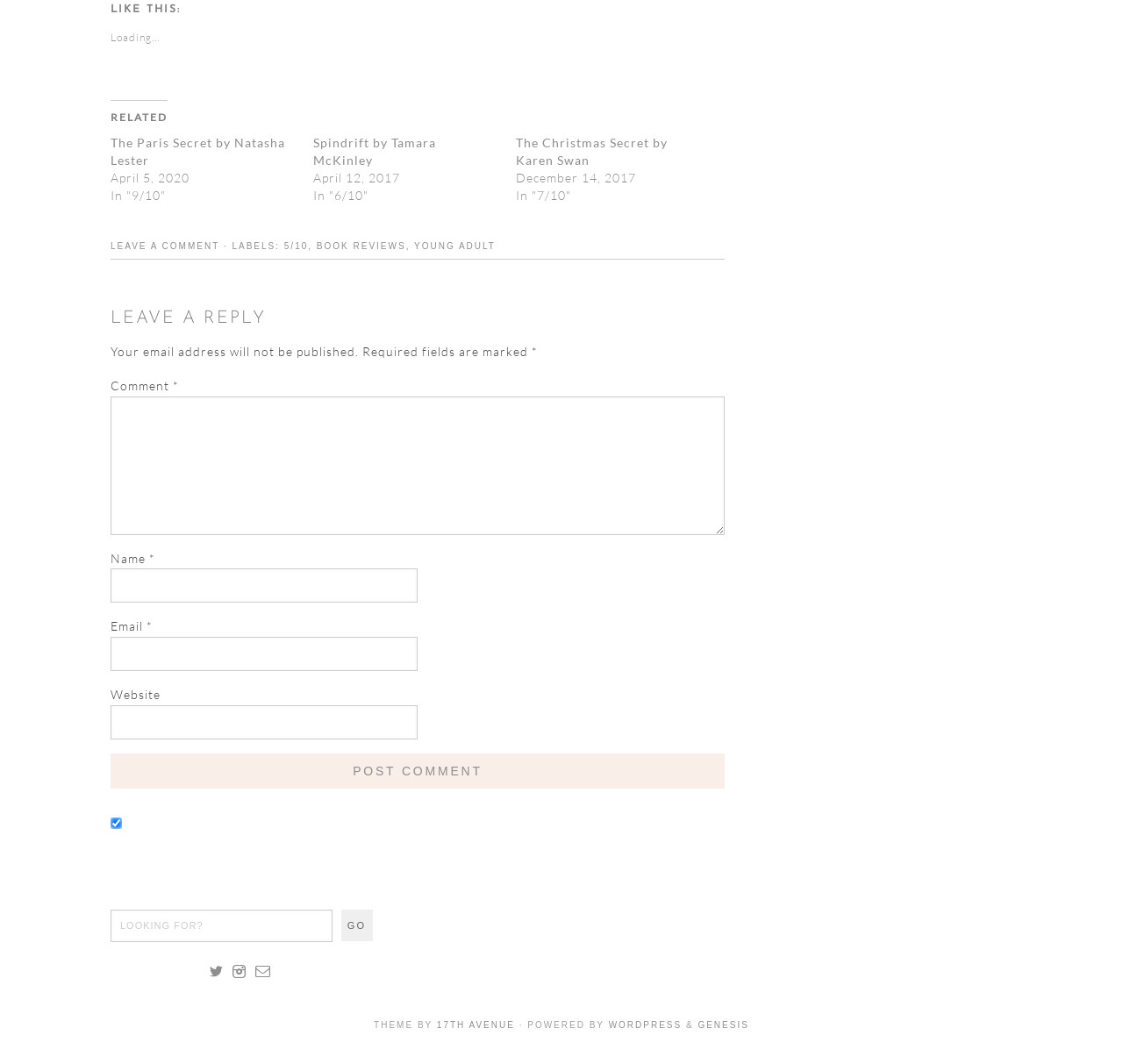Locate the bounding box coordinates of the UI element described by: "parent_node: Email * aria-describedby="email-notes" name="email"". The bounding box coordinates should consist of four float numbers between 0 and 1, i.e., [left, top, right, bottom].

[0.098, 0.599, 0.372, 0.631]